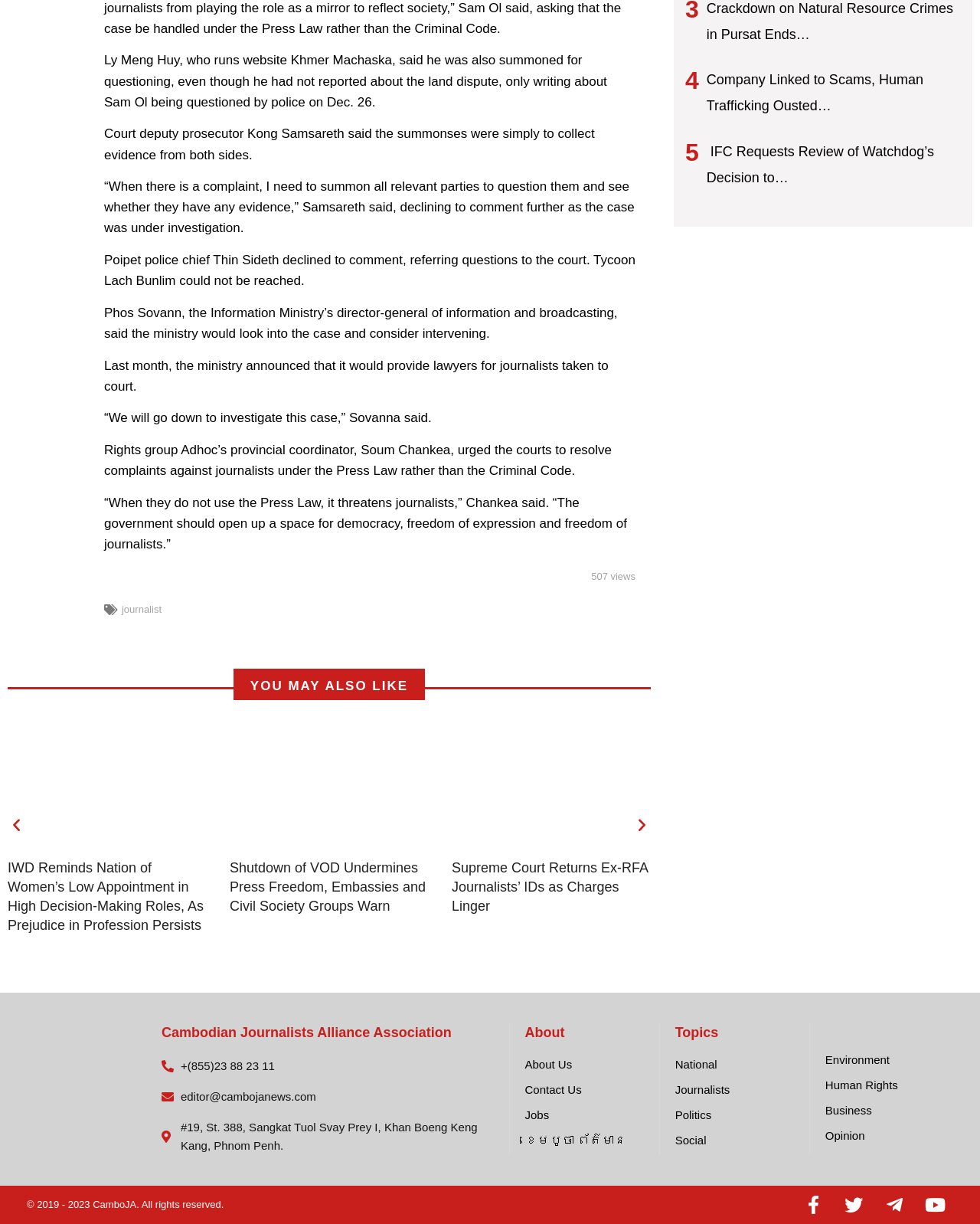Locate the bounding box coordinates of the area to click to fulfill this instruction: "Contact CamboJA News via email". The bounding box should be presented as four float numbers between 0 and 1, in the order [left, top, right, bottom].

[0.165, 0.889, 0.488, 0.904]